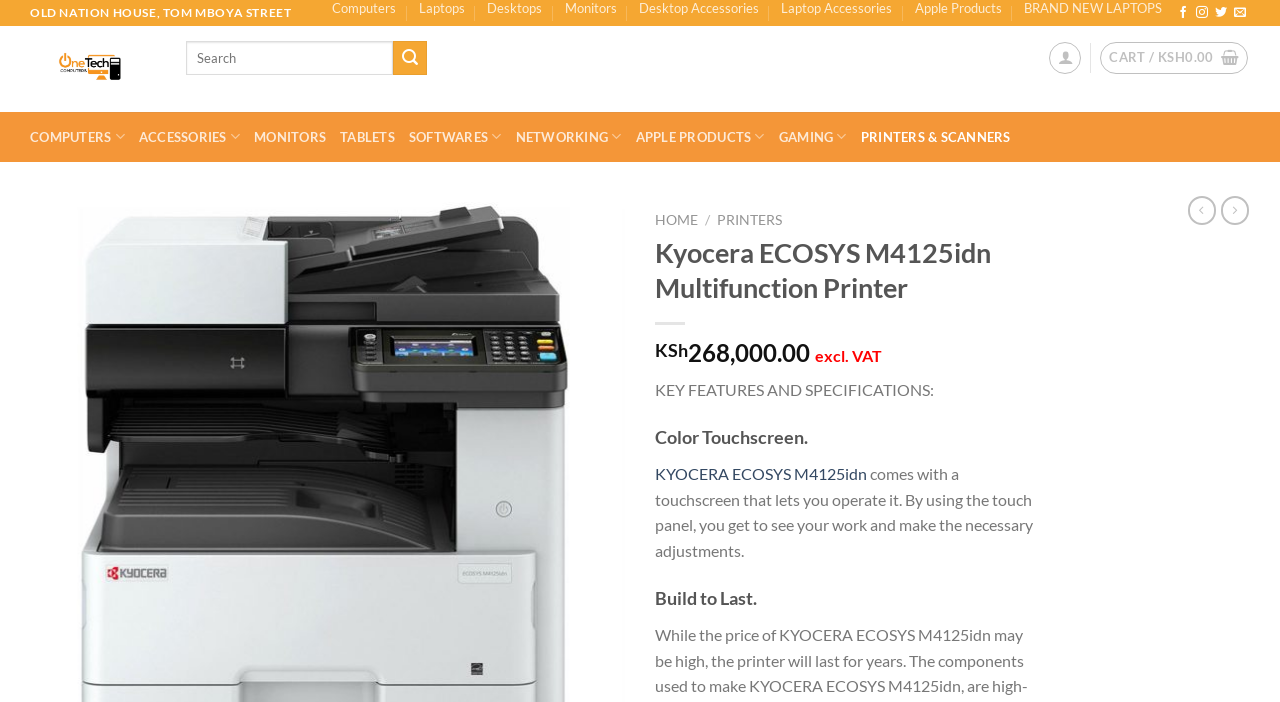By analyzing the image, answer the following question with a detailed response: What type of products are listed in the top navigation menu?

I found the type of products listed in the top navigation menu by looking at the links and text in the menu. The links include 'Computers', 'Laptops', 'Desktops', and 'Monitors', which are all types of computer products.